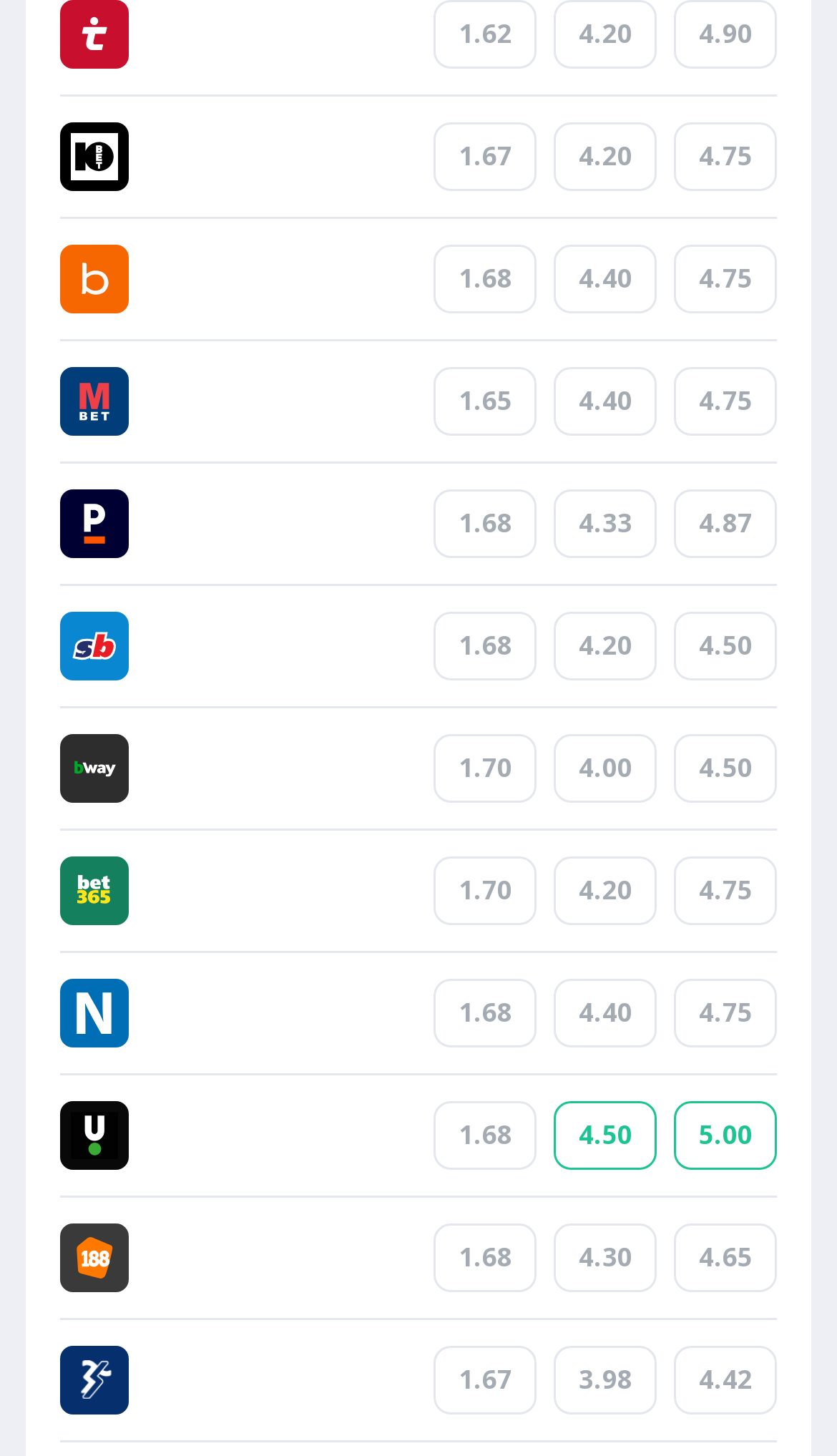Utilize the details in the image to thoroughly answer the following question: What is the highest odds for 188bet?

The links next to the 188bet image have the OCR text '1.68', '4.30', and '4.65', and the highest odds is 4.65.